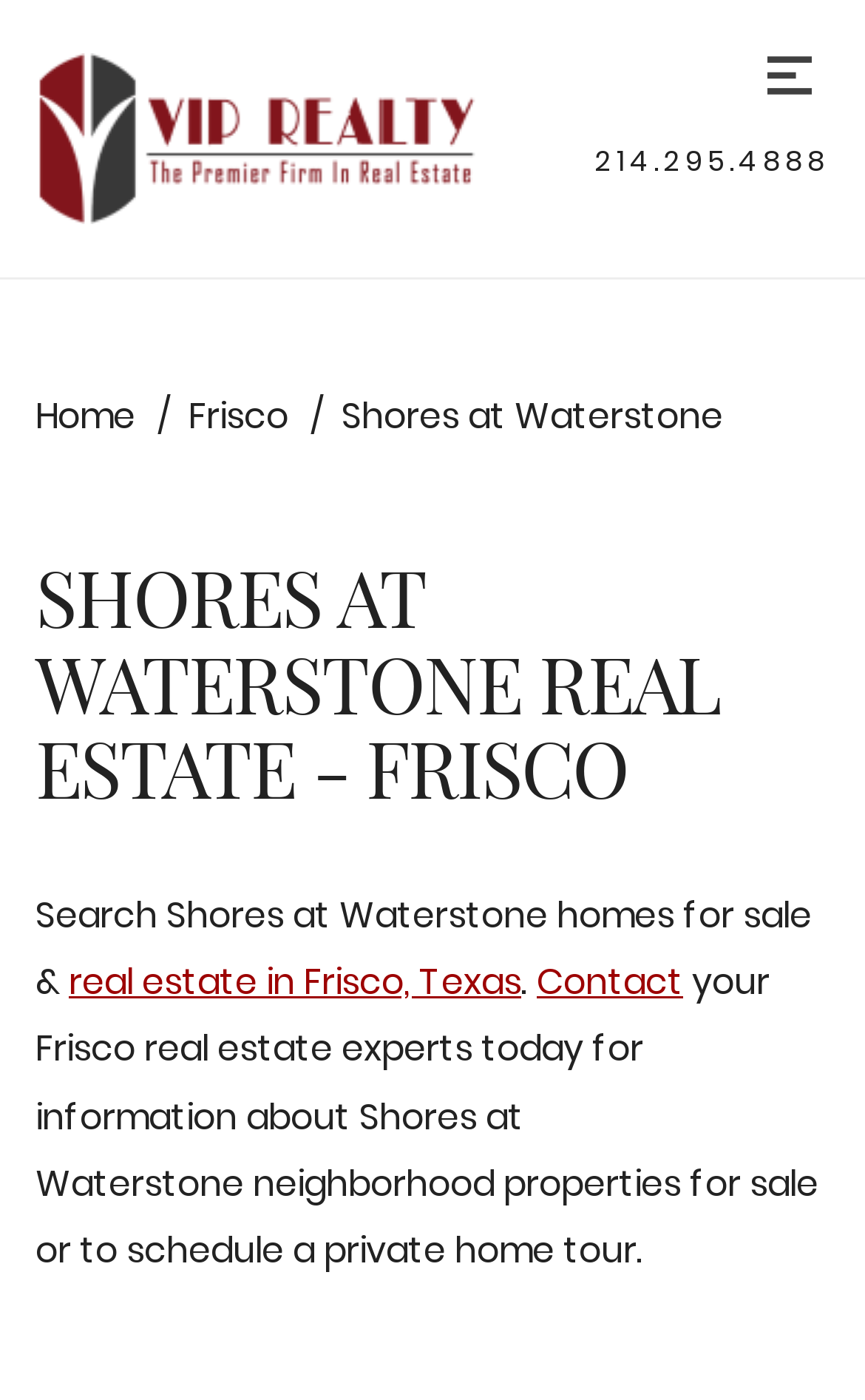Can you provide the bounding box coordinates for the element that should be clicked to implement the instruction: "Go to Community portal"?

None